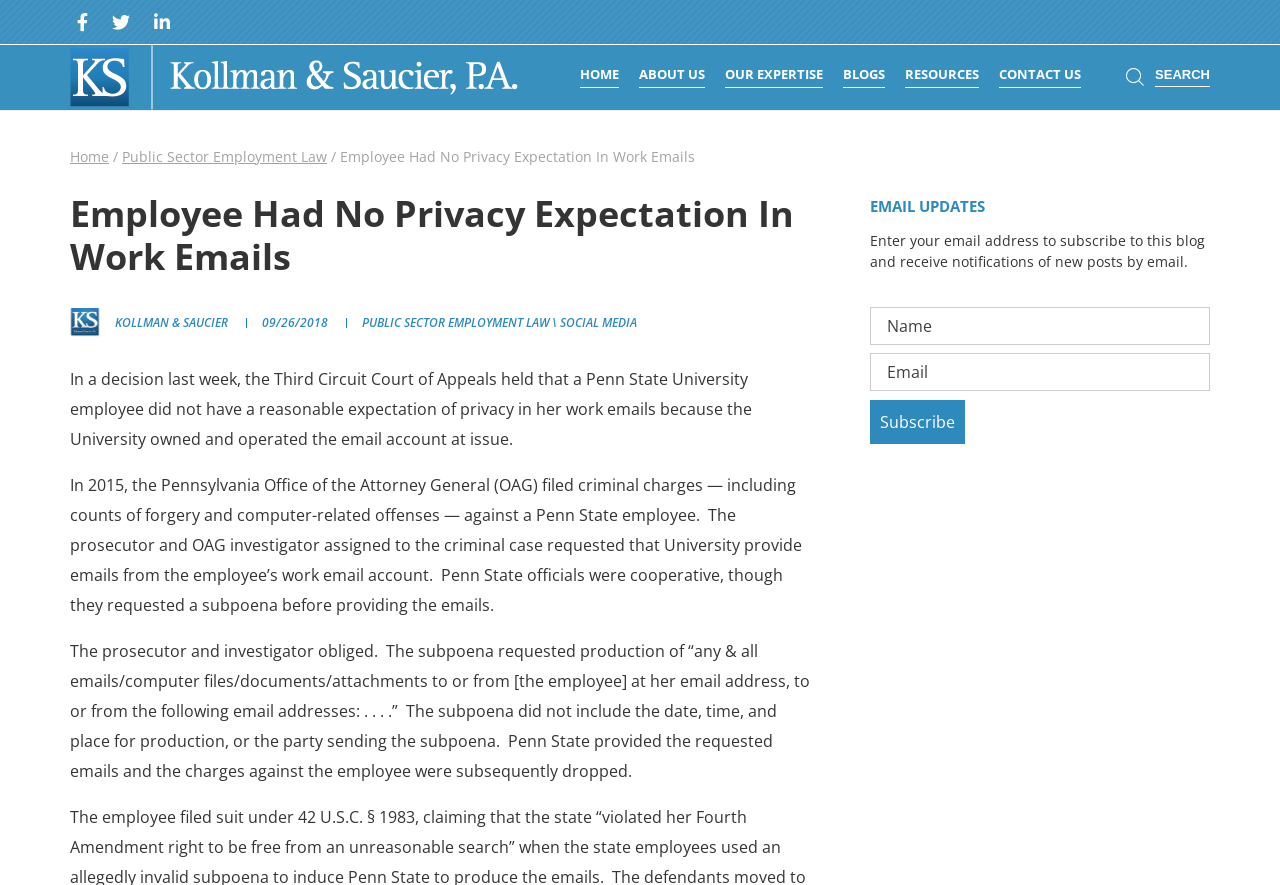What is the topic of the blog post?
Please provide a single word or phrase as your answer based on the screenshot.

Public Sector Employment Law